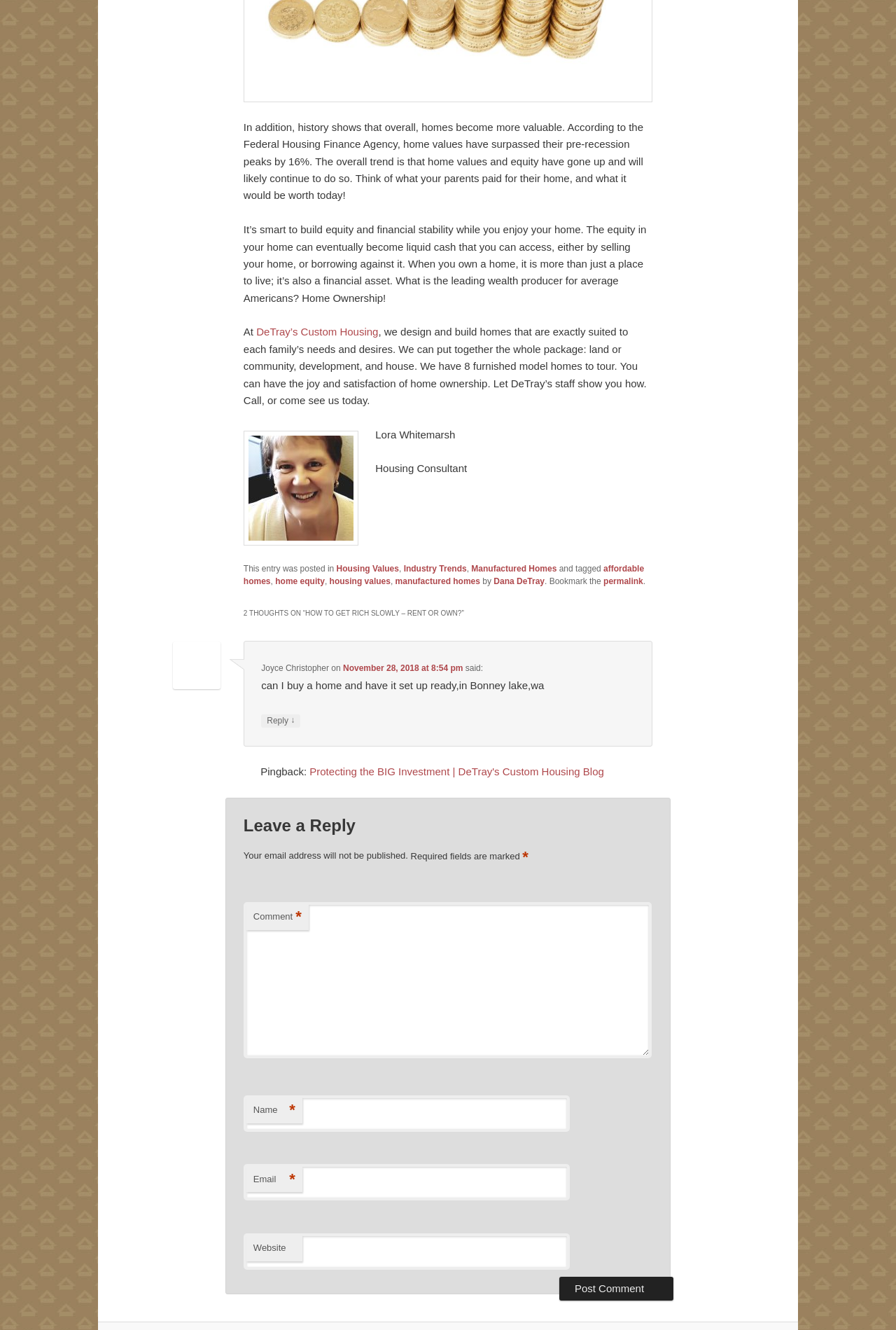From the element description parent_node: Email aria-describedby="email-notes" name="email", predict the bounding box coordinates of the UI element. The coordinates must be specified in the format (top-left x, top-left y, bottom-right x, bottom-right y) and should be within the 0 to 1 range.

[0.272, 0.875, 0.636, 0.903]